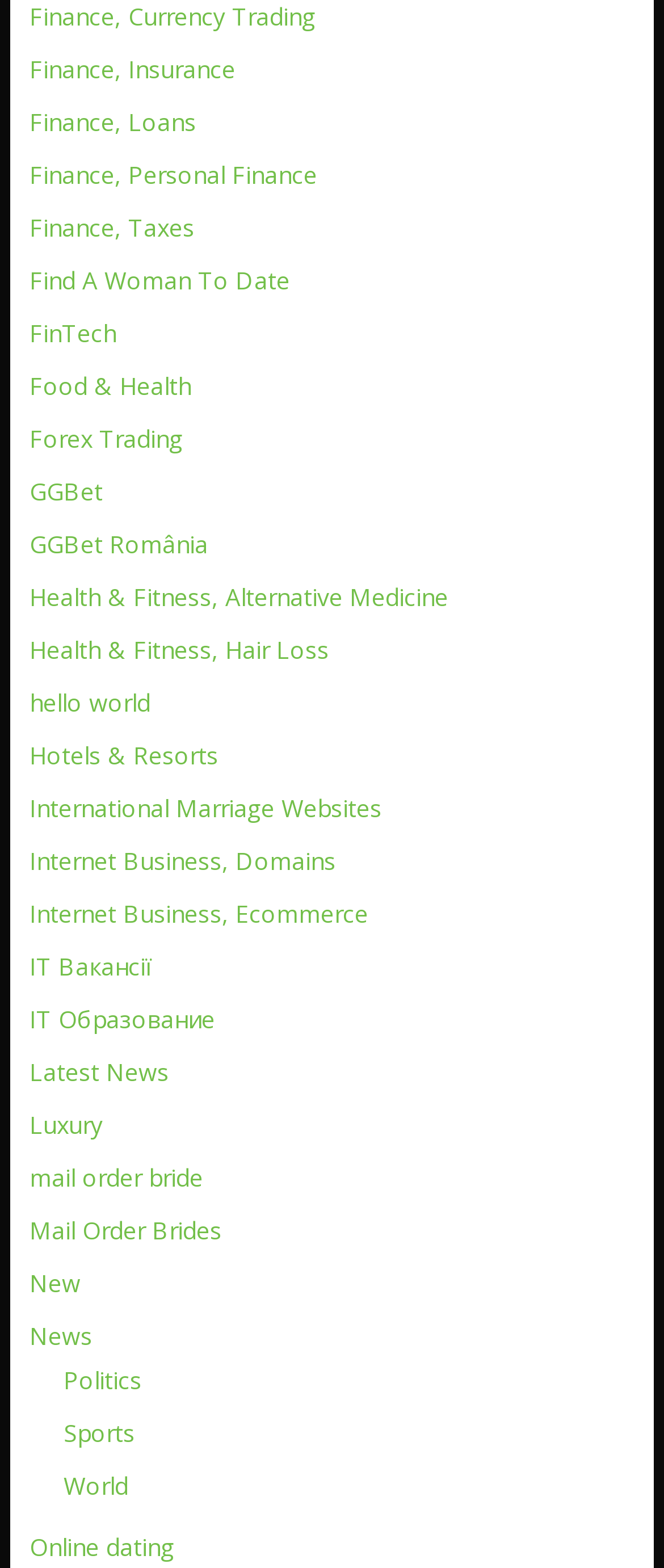Could you find the bounding box coordinates of the clickable area to complete this instruction: "Learn about IT Вакансії"?

[0.044, 0.606, 0.229, 0.627]